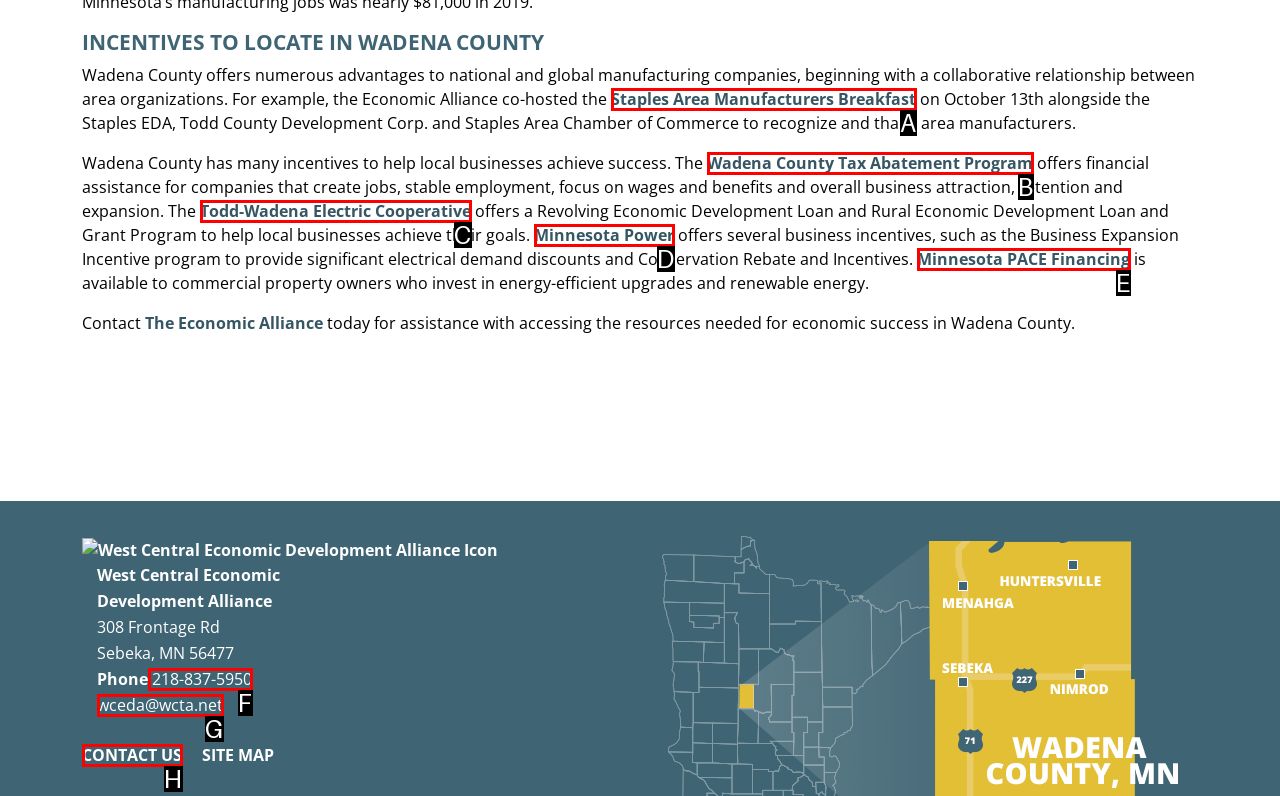Tell me which option best matches this description: wceda@wcta.net
Answer with the letter of the matching option directly from the given choices.

G